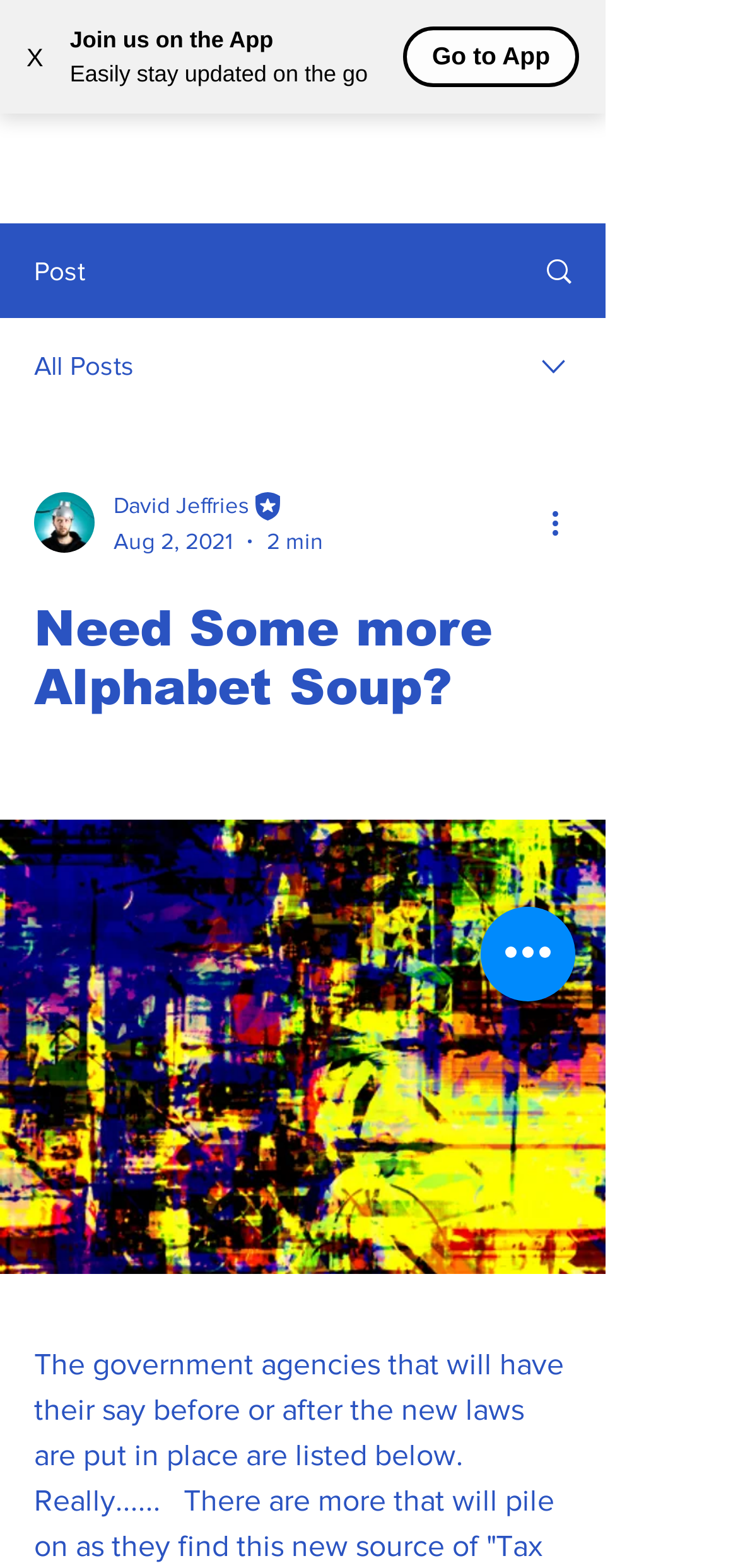Carefully observe the image and respond to the question with a detailed answer:
Who is the author of the post?

The combobox has a generic element 'David Jeffries' which is likely to be the author of the post, and it is accompanied by the text 'Editor' and a date 'Aug 2, 2021'.